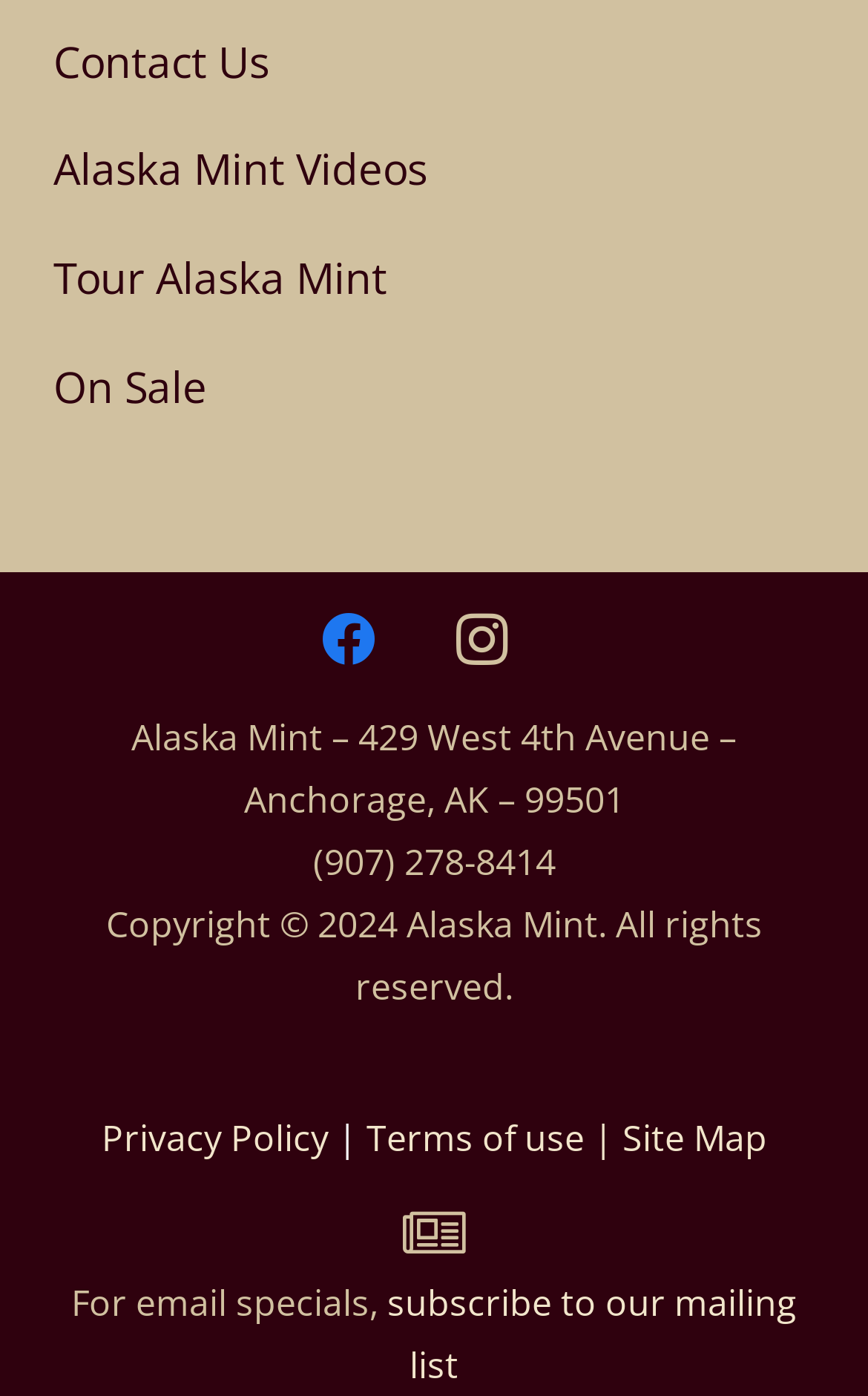What is the phone number of Alaska Mint?
Please give a detailed and thorough answer to the question, covering all relevant points.

I found the phone number by looking at the StaticText element with the bounding box coordinates [0.36, 0.599, 0.64, 0.634], which contains the text '(907) 278-8414'.